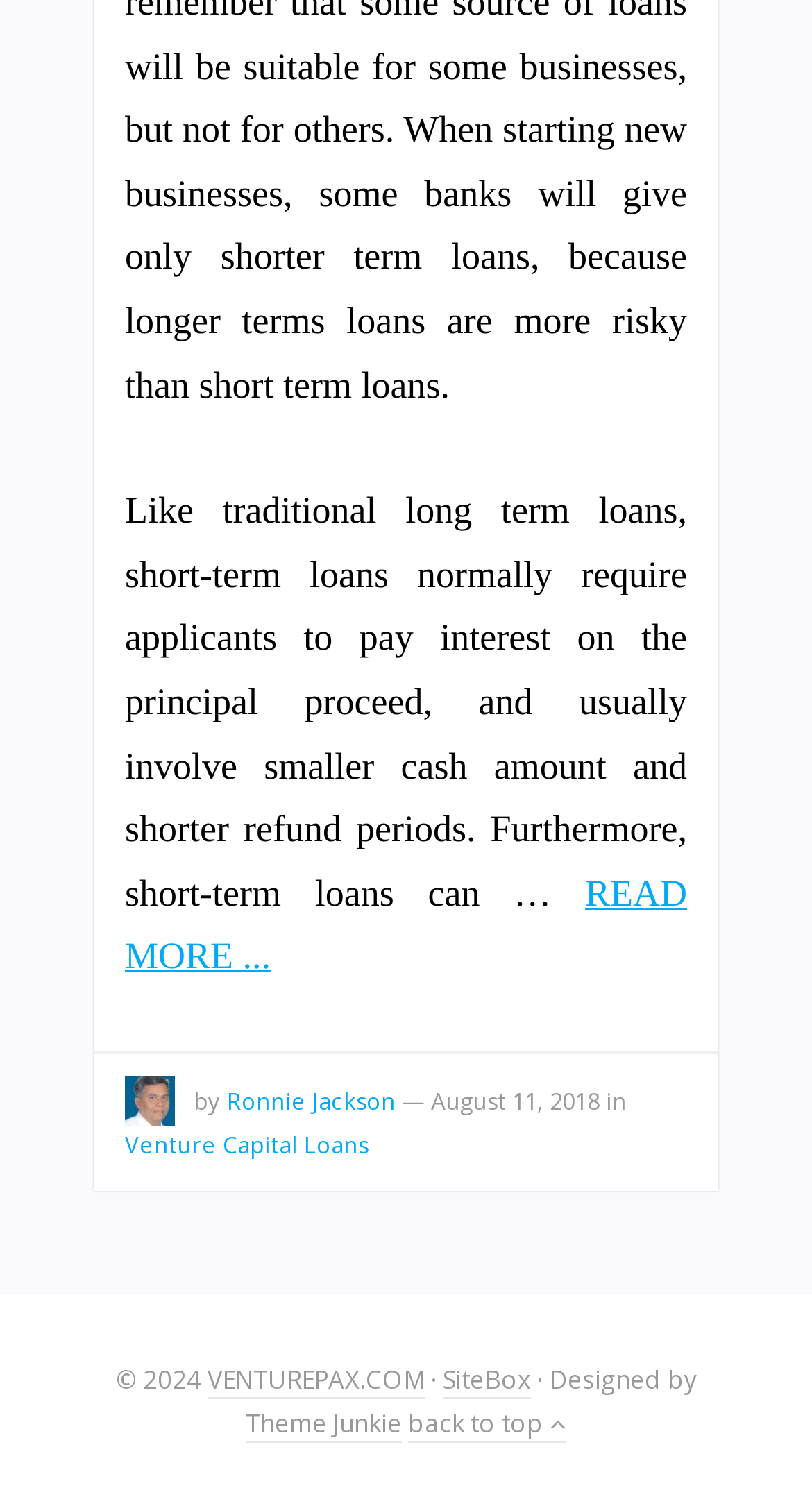Respond to the question with just a single word or phrase: 
What is the name of the website?

VENTUREPAX.COM